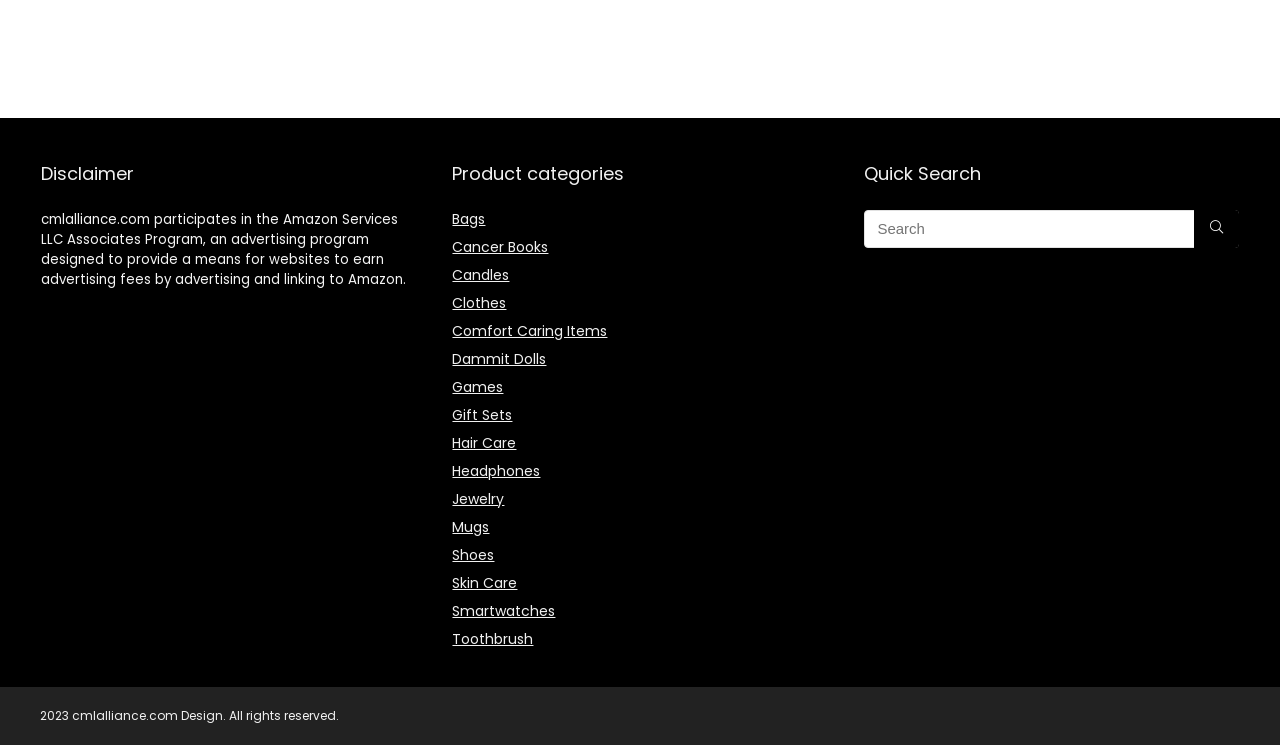What is the purpose of the search bar?
Using the information from the image, give a concise answer in one word or a short phrase.

Quick Search